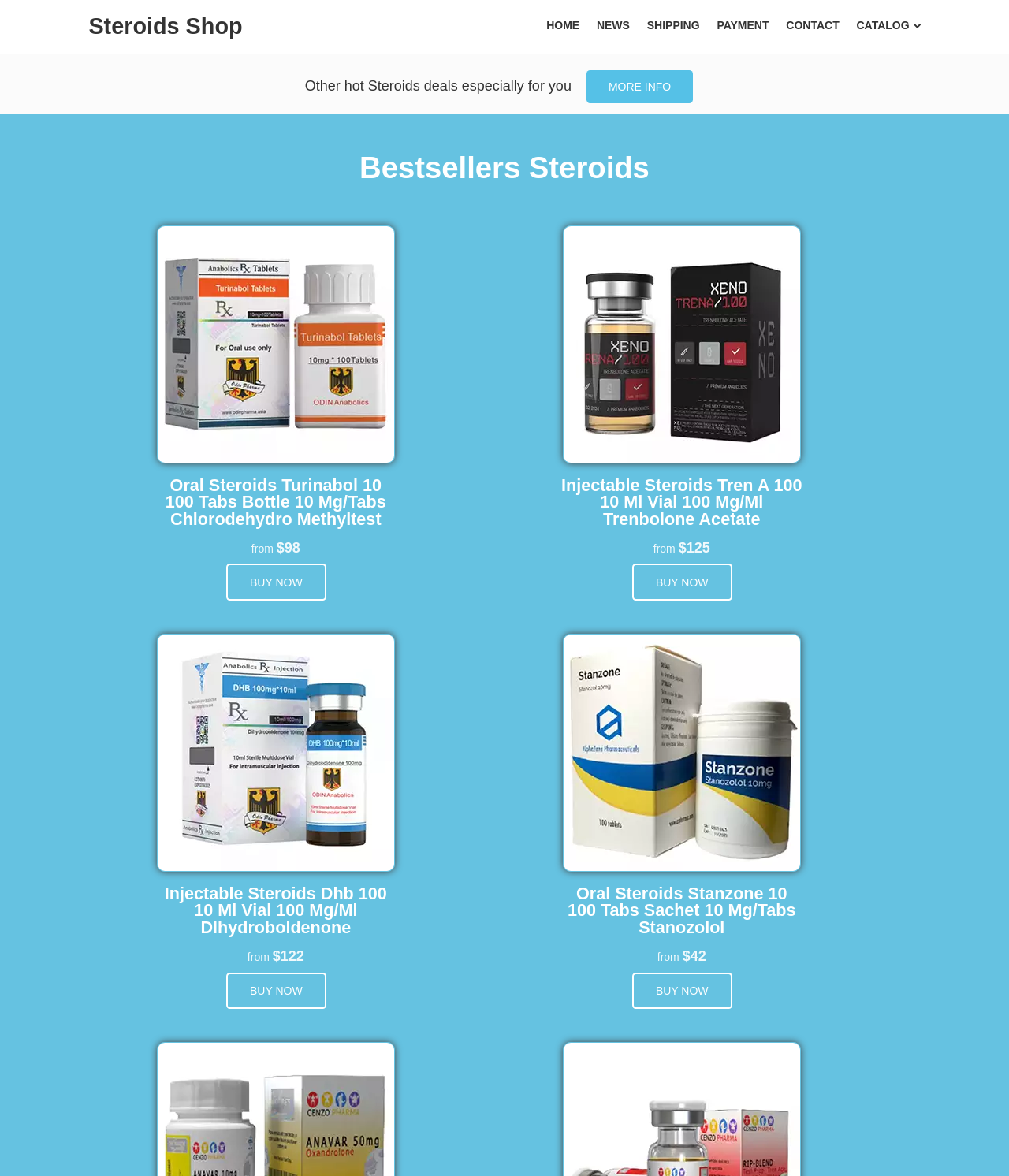What is the category of the product Oral Steroids Turinabol 10?
Refer to the image and provide a one-word or short phrase answer.

Oral Steroids